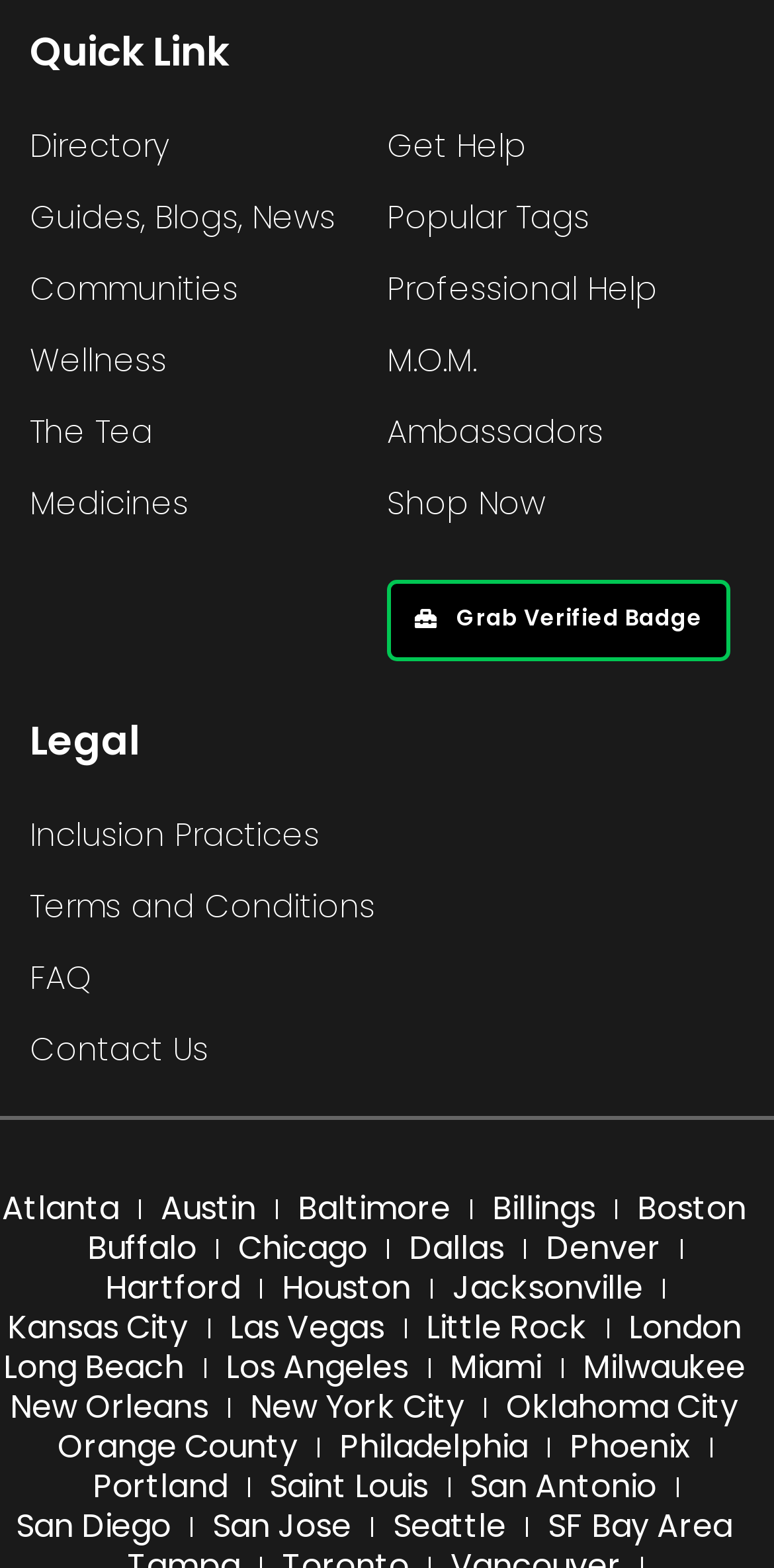What is the last link in the first column?
Observe the image and answer the question with a one-word or short phrase response.

The Tea